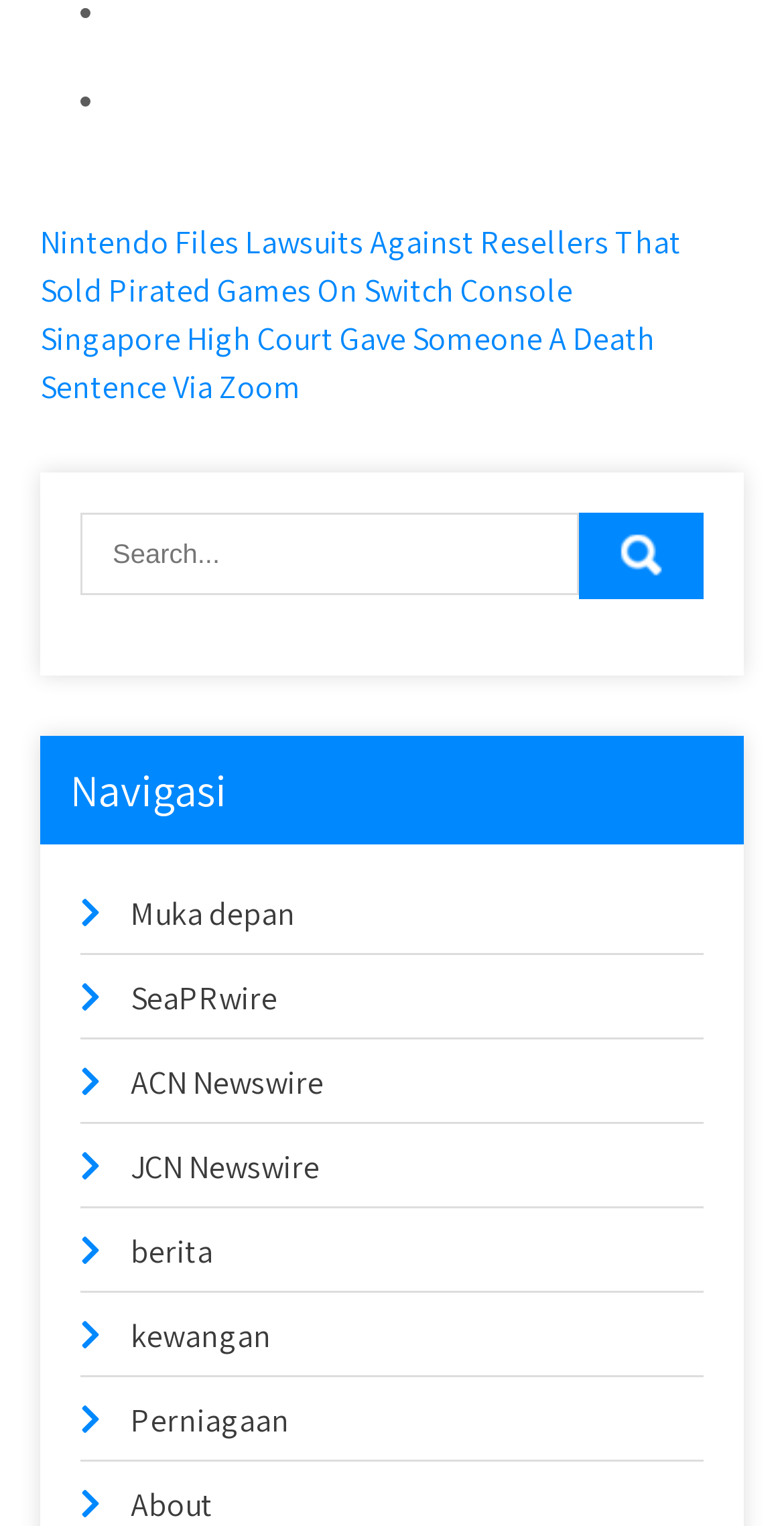Locate the bounding box coordinates of the segment that needs to be clicked to meet this instruction: "Select an option from the combobox".

None